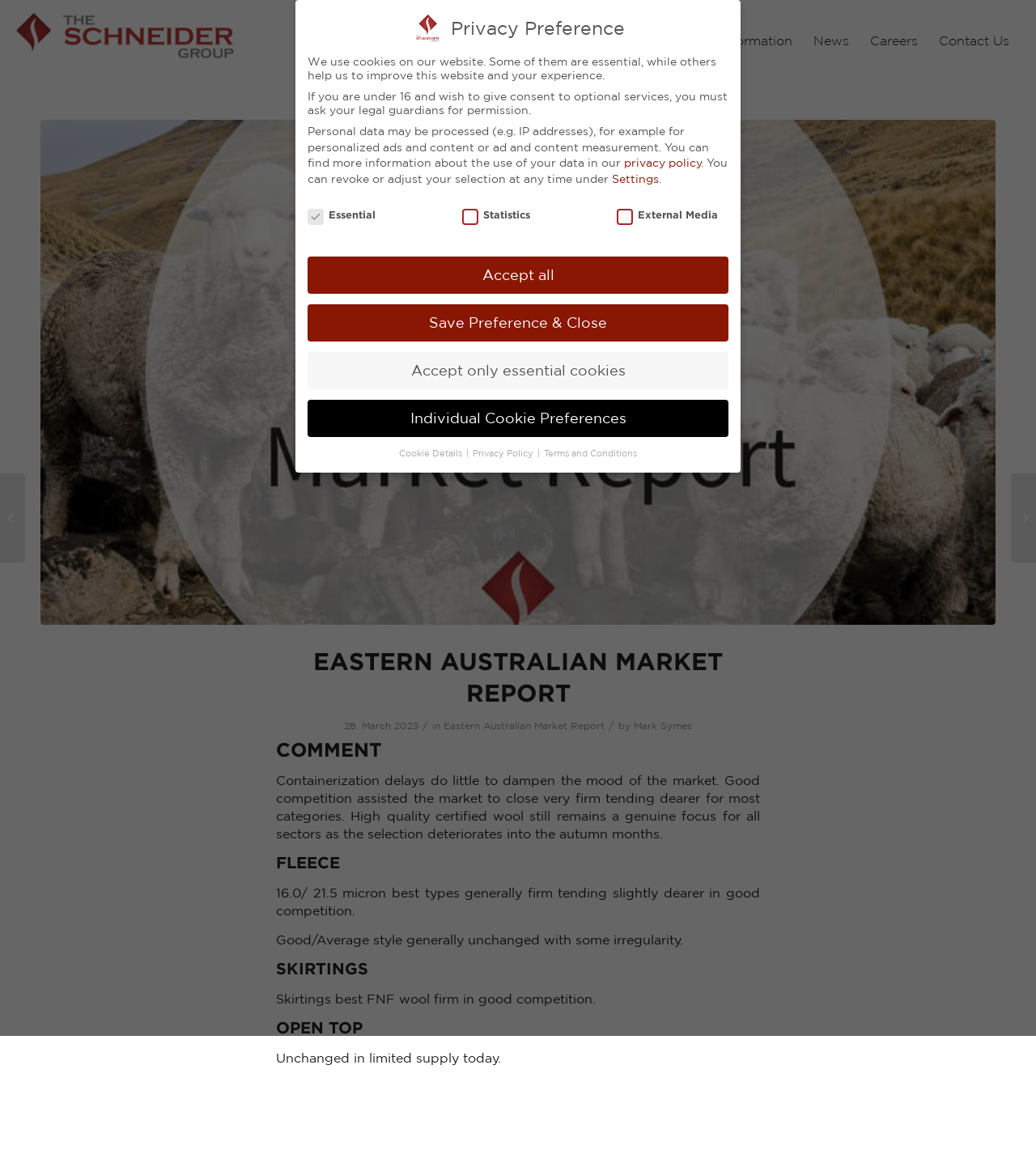Give a detailed explanation of the elements present on the webpage.

This webpage is the Eastern Australian Market Report by The Schneider Group. At the top, there is a logo of The Schneider Group, accompanied by a menu bar with options such as "About Us", "Products", "Sustainability", "Authentico", "Market Information", "News", "Careers", and "Contact Us". 

Below the menu bar, there is a header section with a title "EASTERN AUSTRALIAN MARKET REPORT" and a date "28. March 2023". The title is followed by a brief description of the market report, which mentions that containerization delays have not dampened the market mood, and good competition has led to a firm market with high-quality certified wool being in focus.

The main content of the webpage is divided into sections, including "COMMENT", "FLEECE", "SKIRTINGS", and "OPEN TO". Each section provides information about the market trends and prices of different types of wool. For example, the "FLEECE" section mentions that 16.0/21.5 micron best types are generally firm, tending slightly dearer in good competition.

On the right side of the webpage, there is a section with links to other market reports, including the Australian Weekly Market Report. At the bottom of the webpage, there is a privacy preference section, which allows users to customize their cookie settings. This section includes options to accept all cookies, save preferences and close, accept only essential cookies, or individual cookie preferences. There are also links to the privacy policy, terms and conditions, and cookie details.